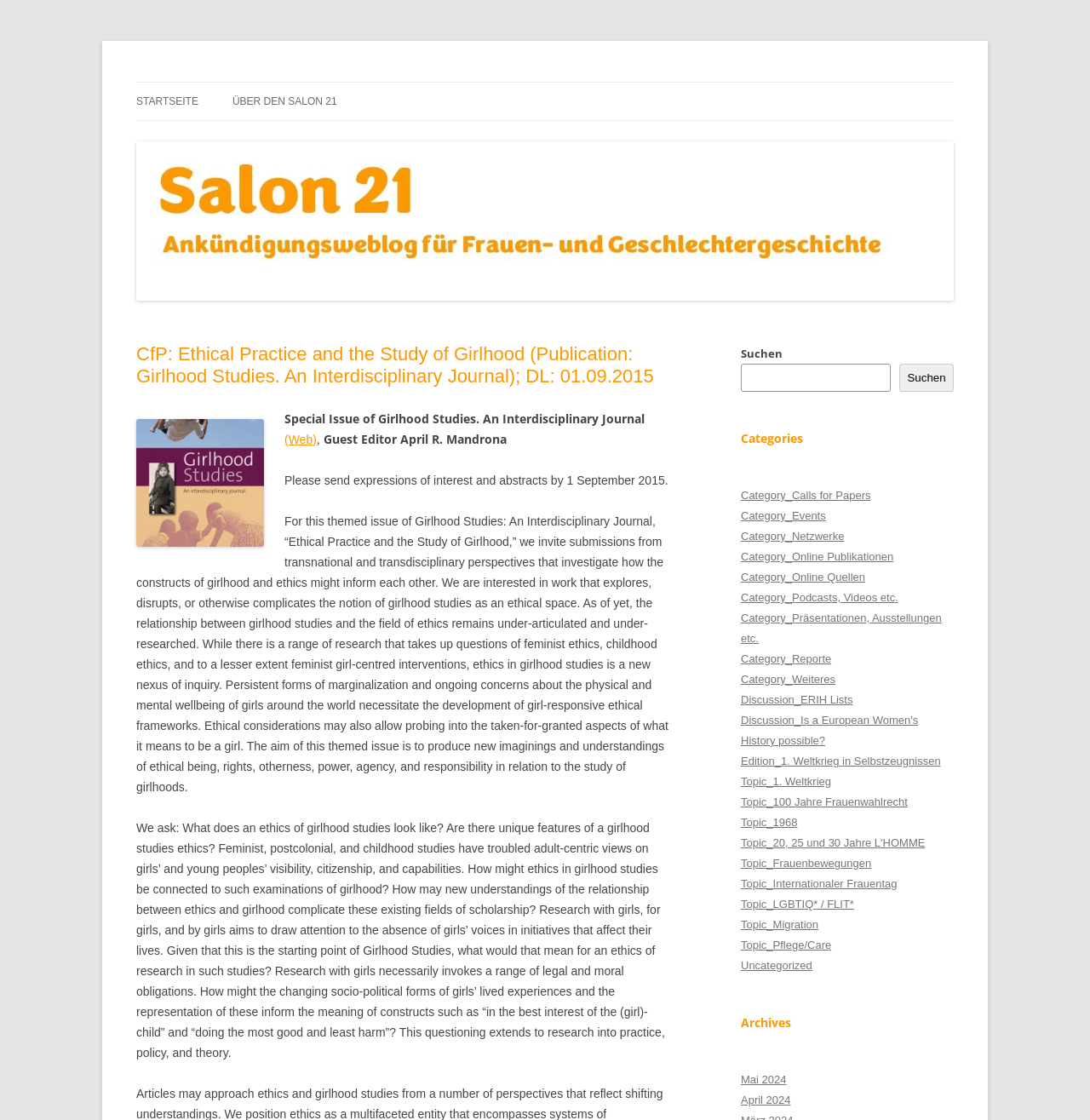Calculate the bounding box coordinates of the UI element given the description: "April 2024".

[0.68, 0.976, 0.725, 0.988]